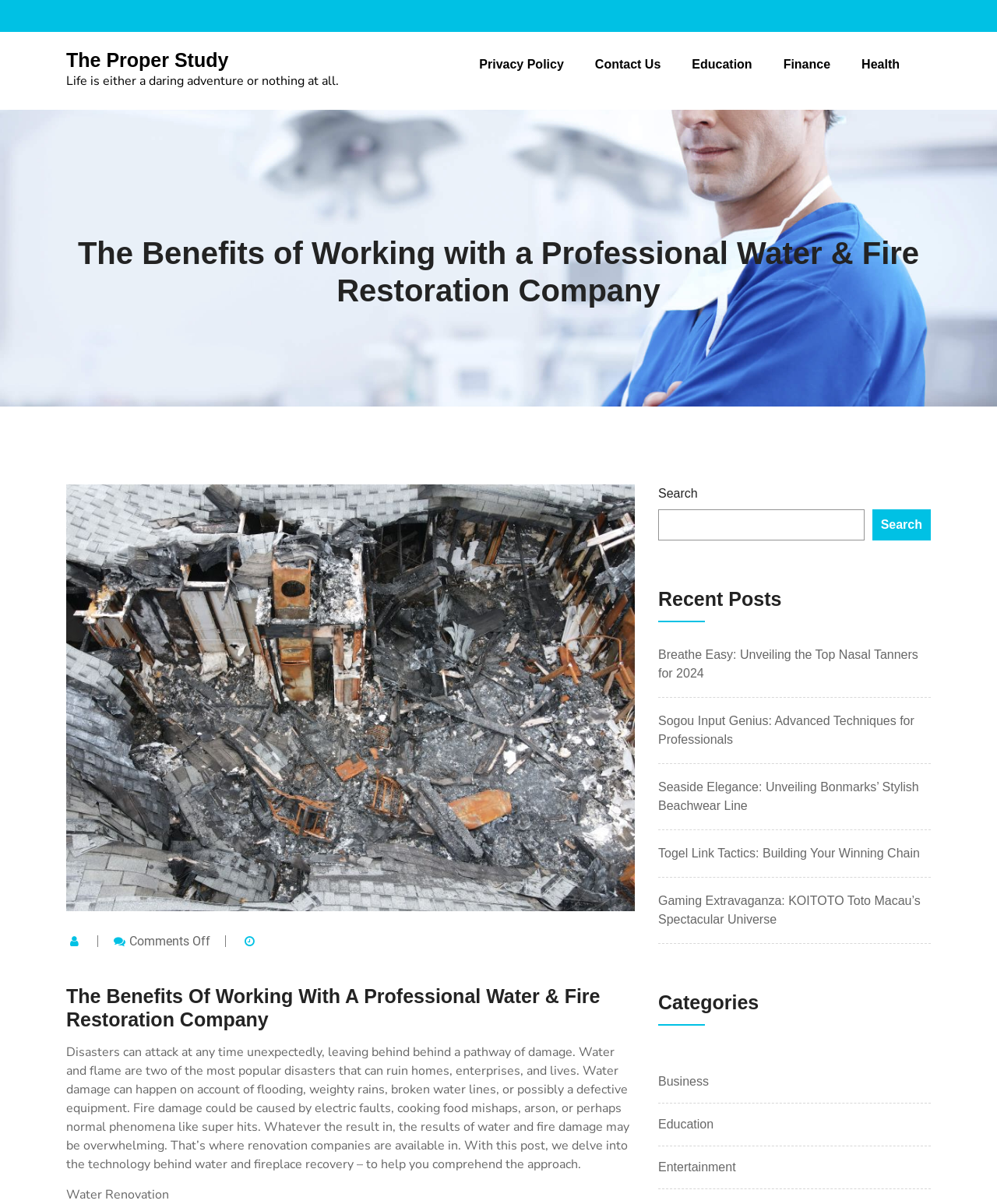Identify the text that serves as the heading for the webpage and generate it.

The Proper Study